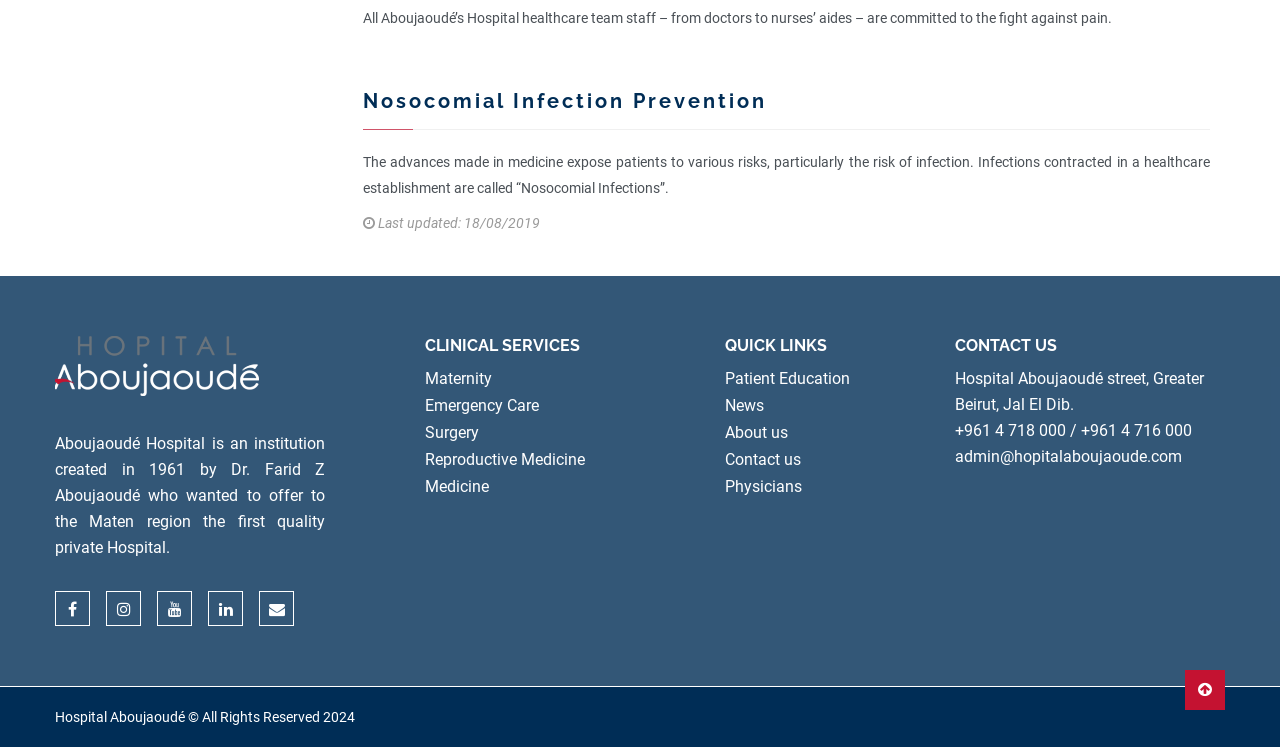Using the webpage screenshot and the element description Facebook, determine the bounding box coordinates. Specify the coordinates in the format (top-left x, top-left y, bottom-right x, bottom-right y) with values ranging from 0 to 1.

None